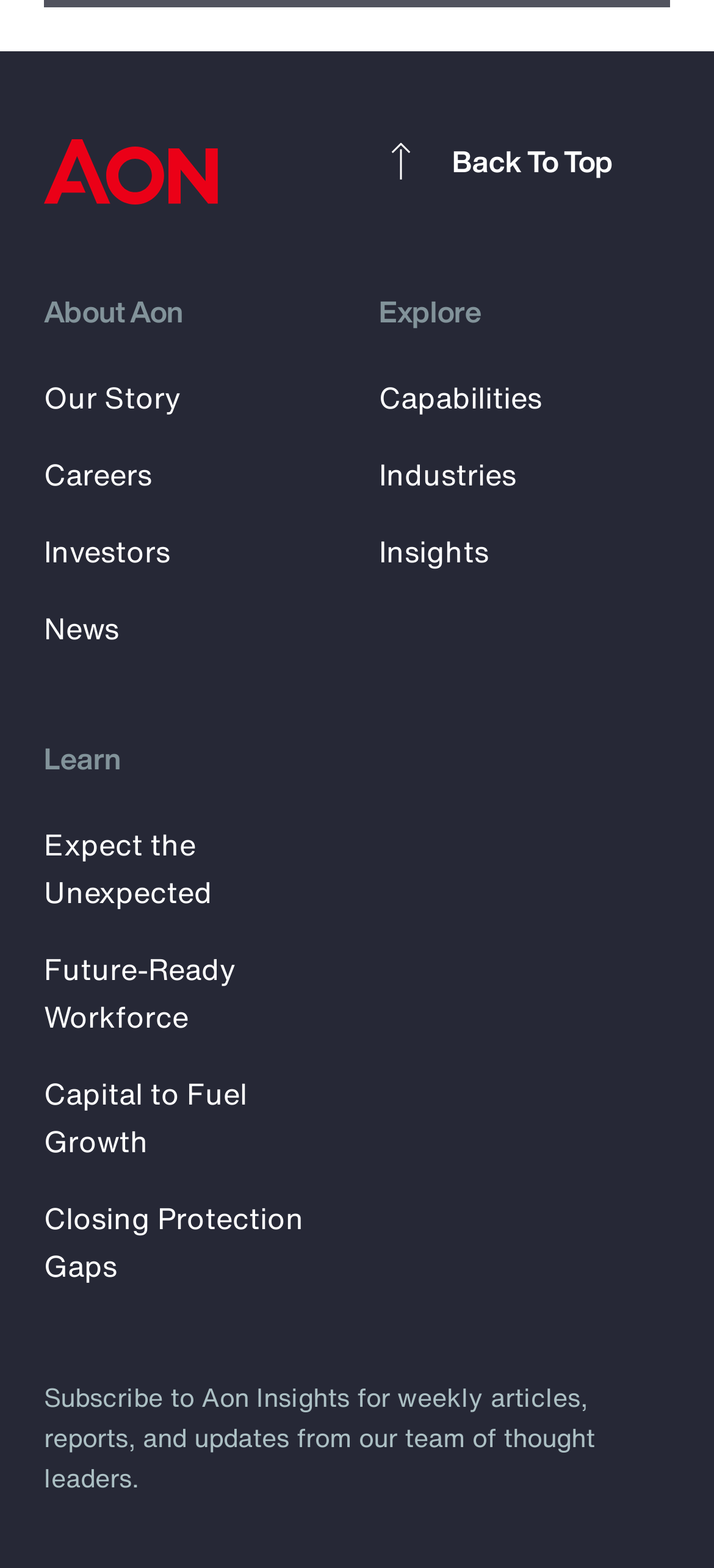How many image elements are there? Look at the image and give a one-word or short phrase answer.

2